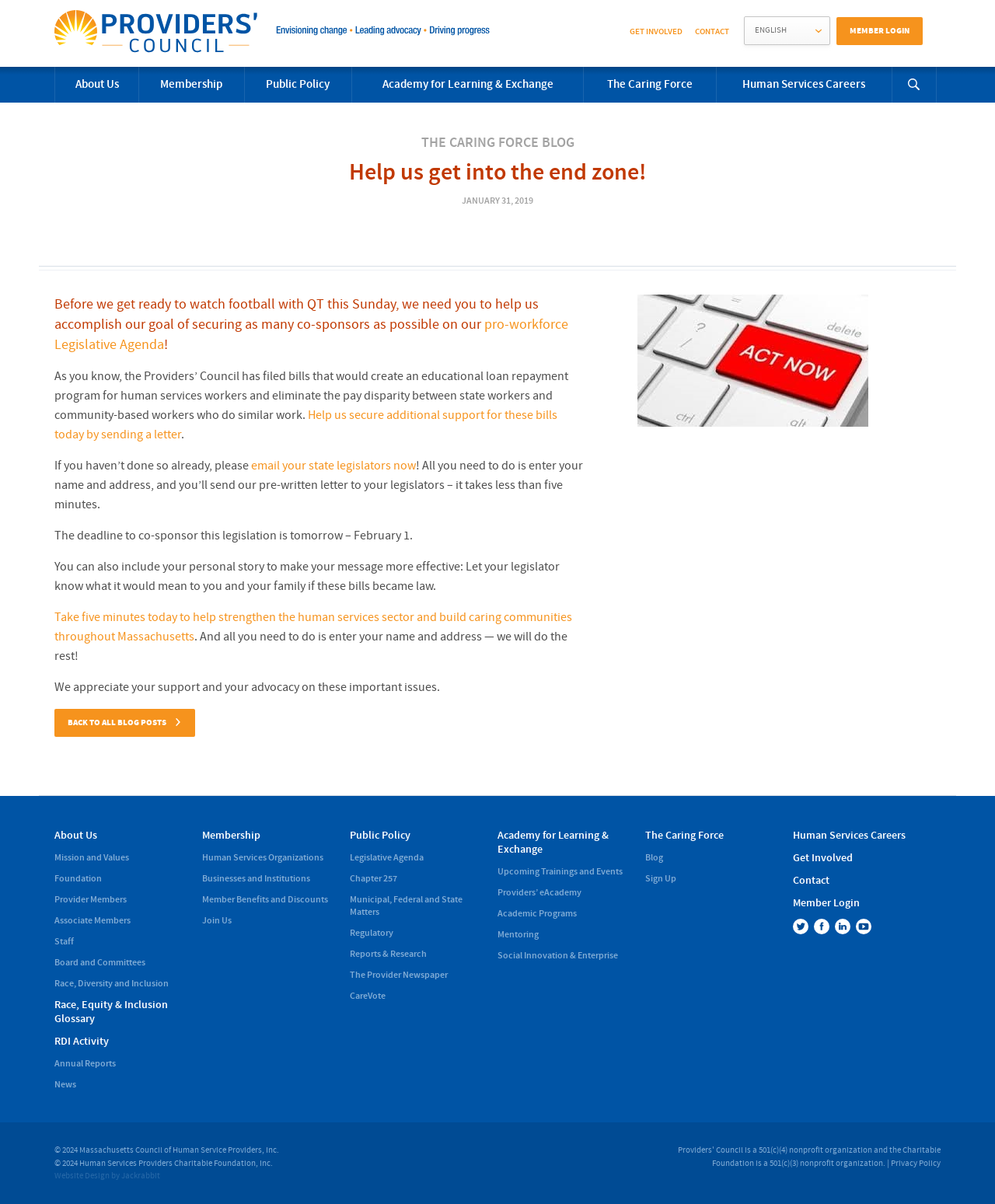How many links are there in the main navigation menu?
Kindly give a detailed and elaborate answer to the question.

The main navigation menu is located at the top of the webpage and contains links to 'GET INVOLVED', 'CONTACT', 'About Us', 'Membership', 'Public Policy', 'Academy for Learning & Exchange', and 'The Caring Force', which totals 7 links.